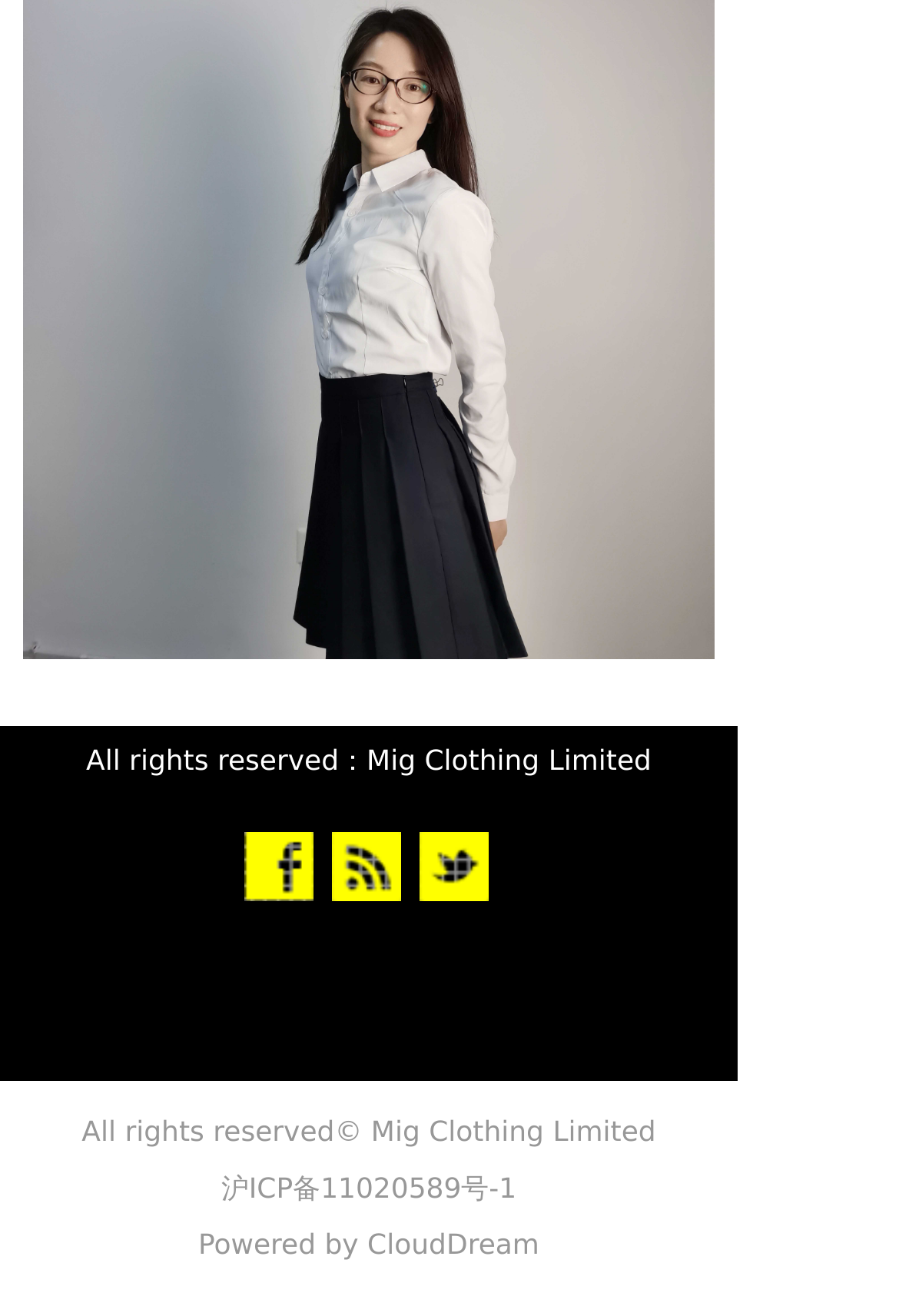What is the purpose of the 'Powered by CloudDream' link?
Look at the screenshot and respond with a single word or phrase.

To acknowledge the platform provider